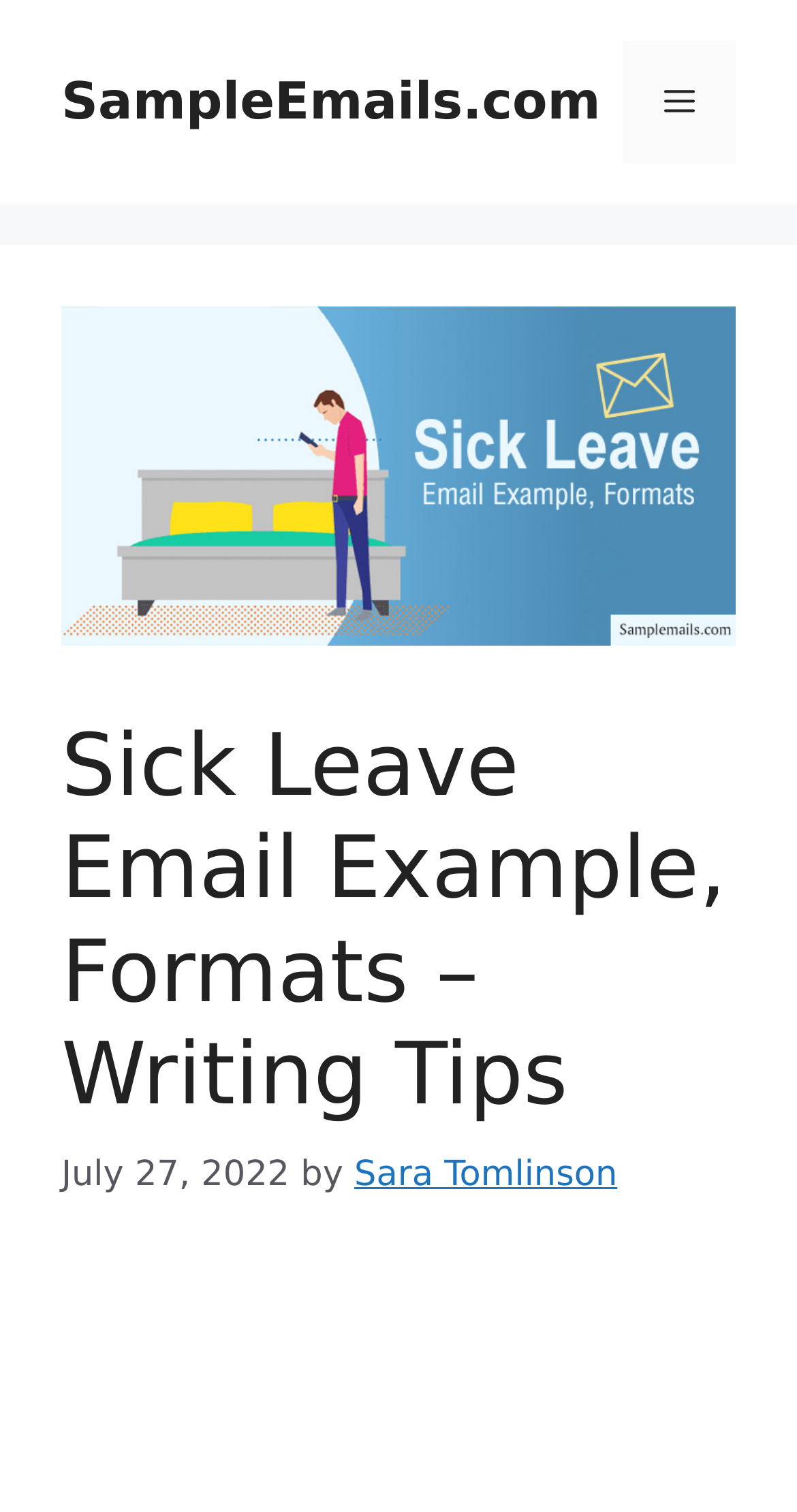Describe every aspect of the webpage comprehensively.

The webpage is about providing examples and formats for writing sick leave emails, along with some writing tips. At the top of the page, there is a banner that spans the entire width, containing a link to the website "SampleEmails.com" on the left side and a mobile toggle button on the right side. Below the banner, there is a large image that takes up most of the width, with a heading "Sick Leave Email Example, Formats – Writing Tips" positioned above it. 

The heading is followed by a timestamp "July 27, 2022" and the author's name "Sara Tomlinson" on the same line. The rest of the page content is not described in the provided accessibility tree, but based on the meta description, it likely includes examples and formats for writing sick leave emails, as well as some writing tips.